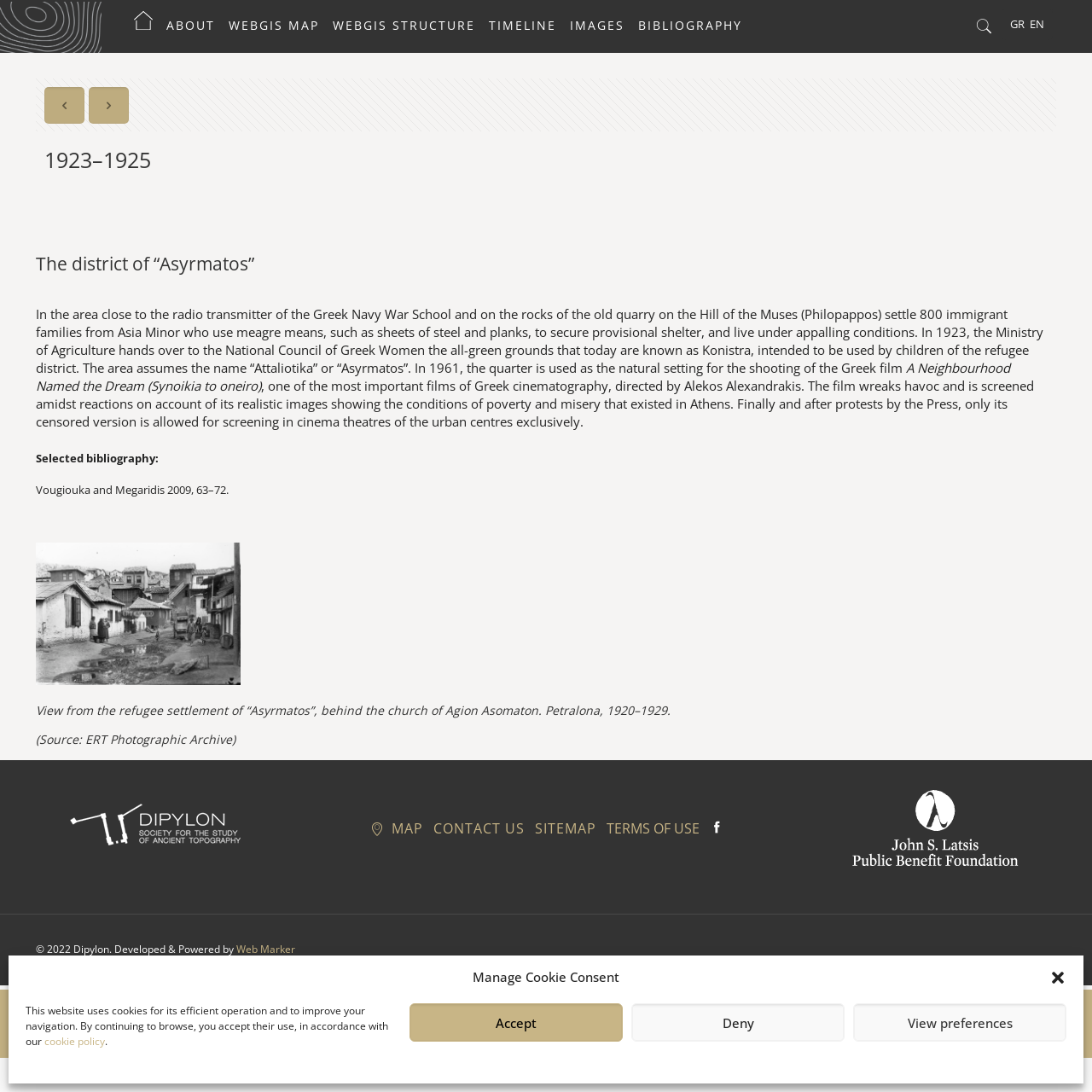Please determine the bounding box coordinates of the element to click on in order to accomplish the following task: "Click the 'Latsis Foundation' link". Ensure the coordinates are four float numbers ranging from 0 to 1, i.e., [left, top, right, bottom].

[0.779, 0.785, 0.935, 0.801]